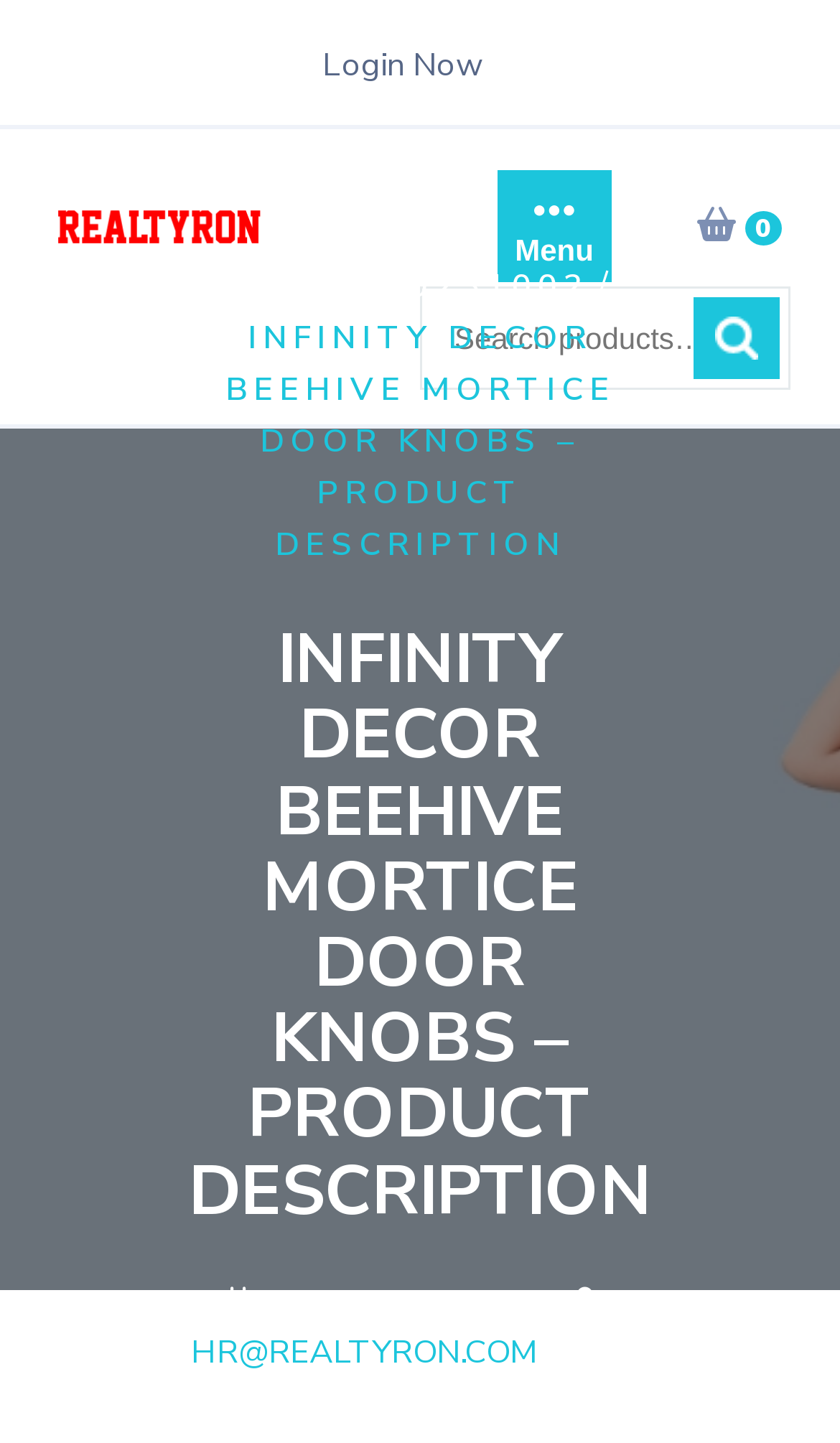Locate the primary headline on the webpage and provide its text.

Infinity Decor Beehive Mortice Door Knobs